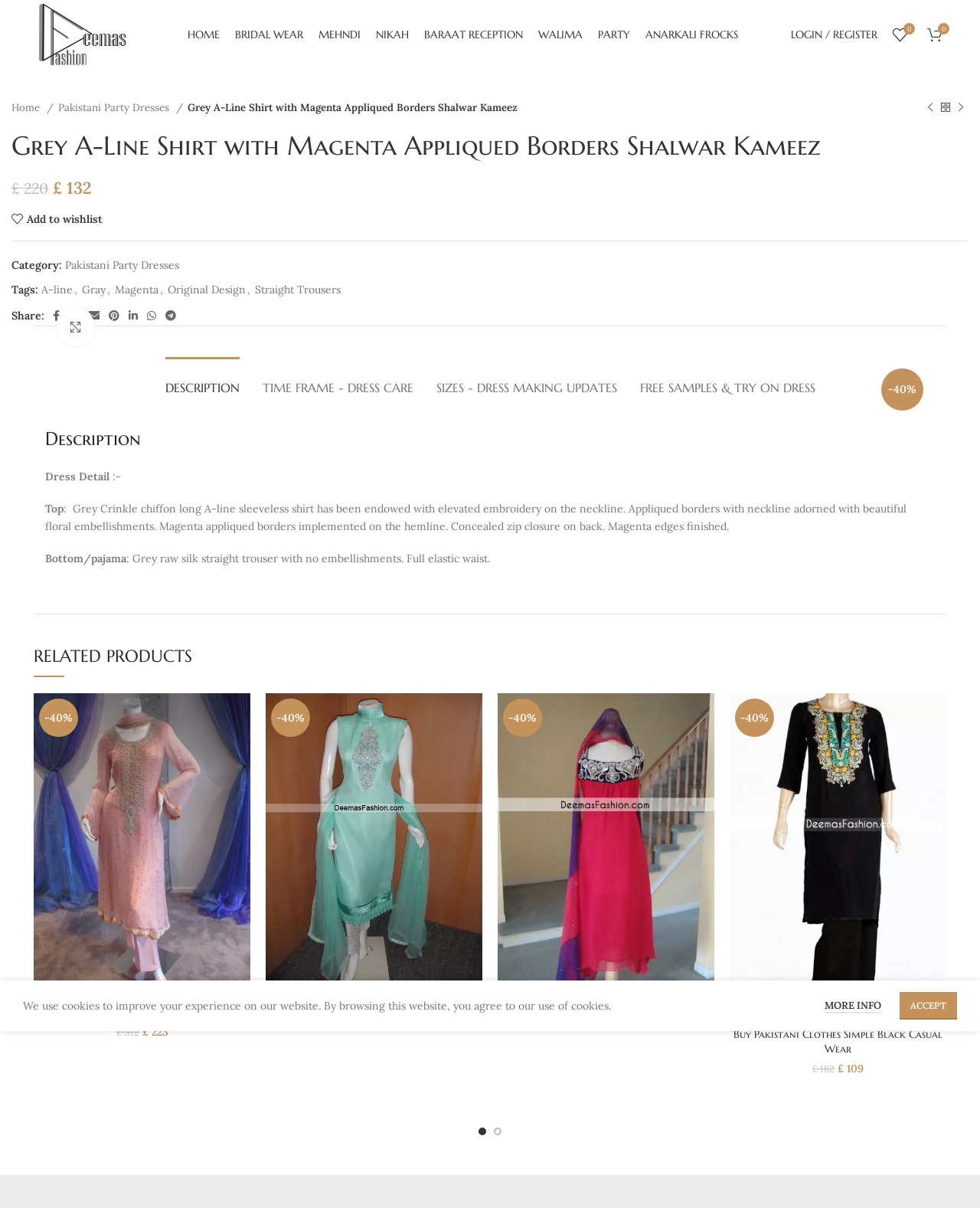From the webpage screenshot, predict the bounding box coordinates (top-left x, top-left y, bottom-right x, bottom-right y) for the UI element described here: Walima

[0.549, 0.016, 0.594, 0.041]